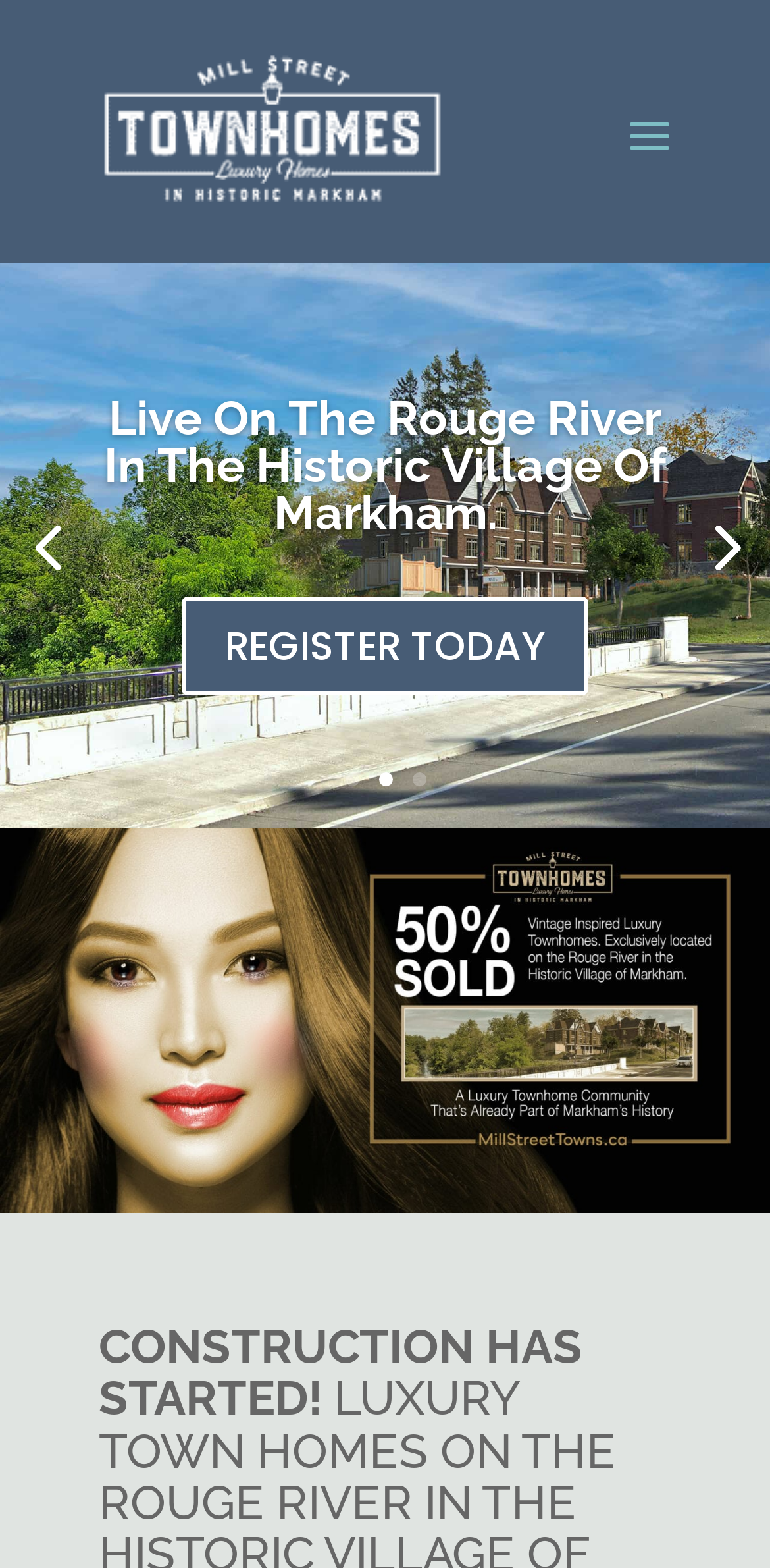What is the status of the construction?
Examine the screenshot and reply with a single word or phrase.

Started